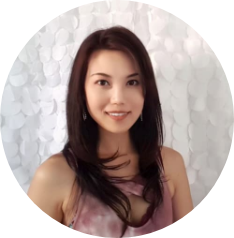Give a short answer to this question using one word or a phrase:
What is the focus of the 'SoCal Mommy Life' blog?

Motherhood and parenting